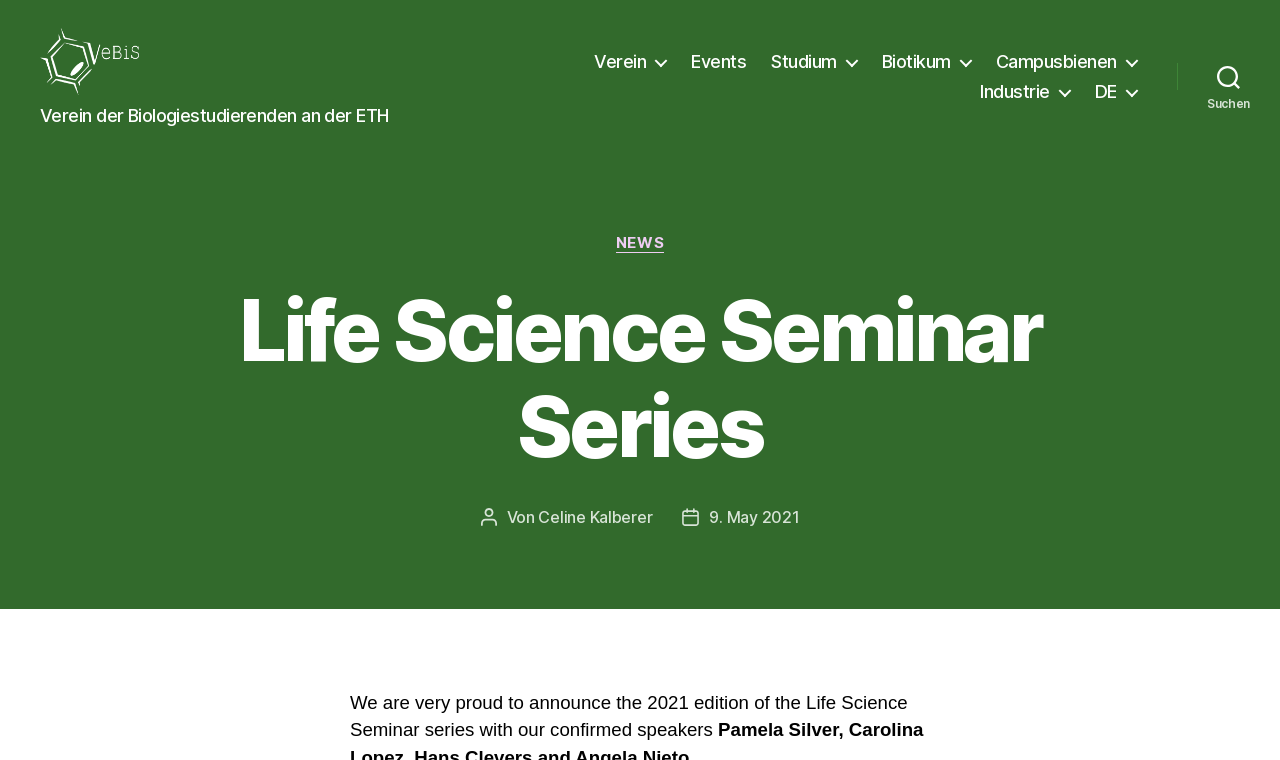Generate a thorough caption detailing the webpage content.

The webpage is about the Life Science Seminar Series organized by VeBiS. At the top left, there is a link to VeBiS accompanied by an image with the same name. Next to it, there is a static text describing VeBiS as "Verein der Biologiestudierenden an der ETH".

Below the VeBiS link, there is a horizontal navigation menu with seven links: "Verein", "Events", "Studium", "Biotikum", "Campusbienen", "Industrie", and "DE". These links are evenly spaced and take up most of the top section of the page.

On the right side of the page, there is a search button labeled "Suchen". When expanded, it reveals a header section with a static text "Kategorien" and a link to "NEWS". Below this header, there is a prominent heading "Life Science Seminar Series" that spans most of the page width.

Further down, there is a section with information about a specific seminar. It includes a static text "Beitragsautor" followed by the author's name, "Celine Kalberer", which is a link. Next to it, there is a static text "Beitragsdatum" followed by the date "9. May 2021", which is also a link.